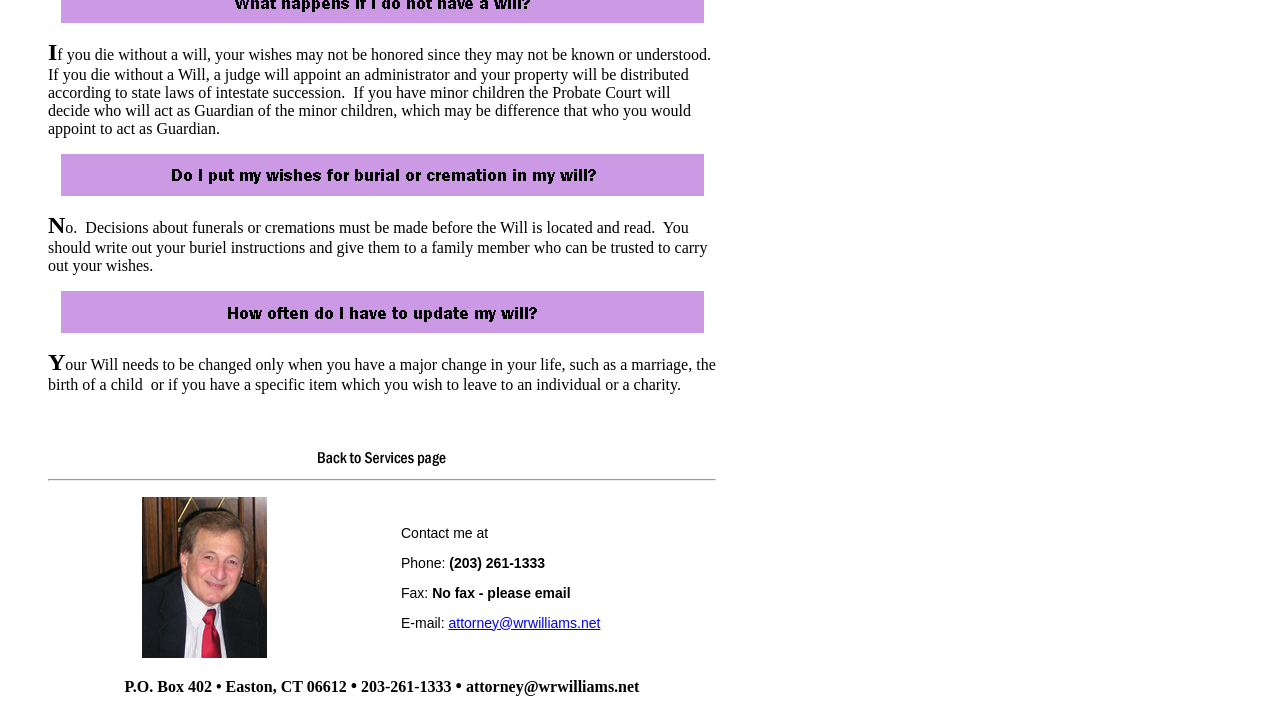Given the element description: "attorney@wrwilliams.net", predict the bounding box coordinates of the UI element it refers to, using four float numbers between 0 and 1, i.e., [left, top, right, bottom].

[0.35, 0.872, 0.469, 0.894]